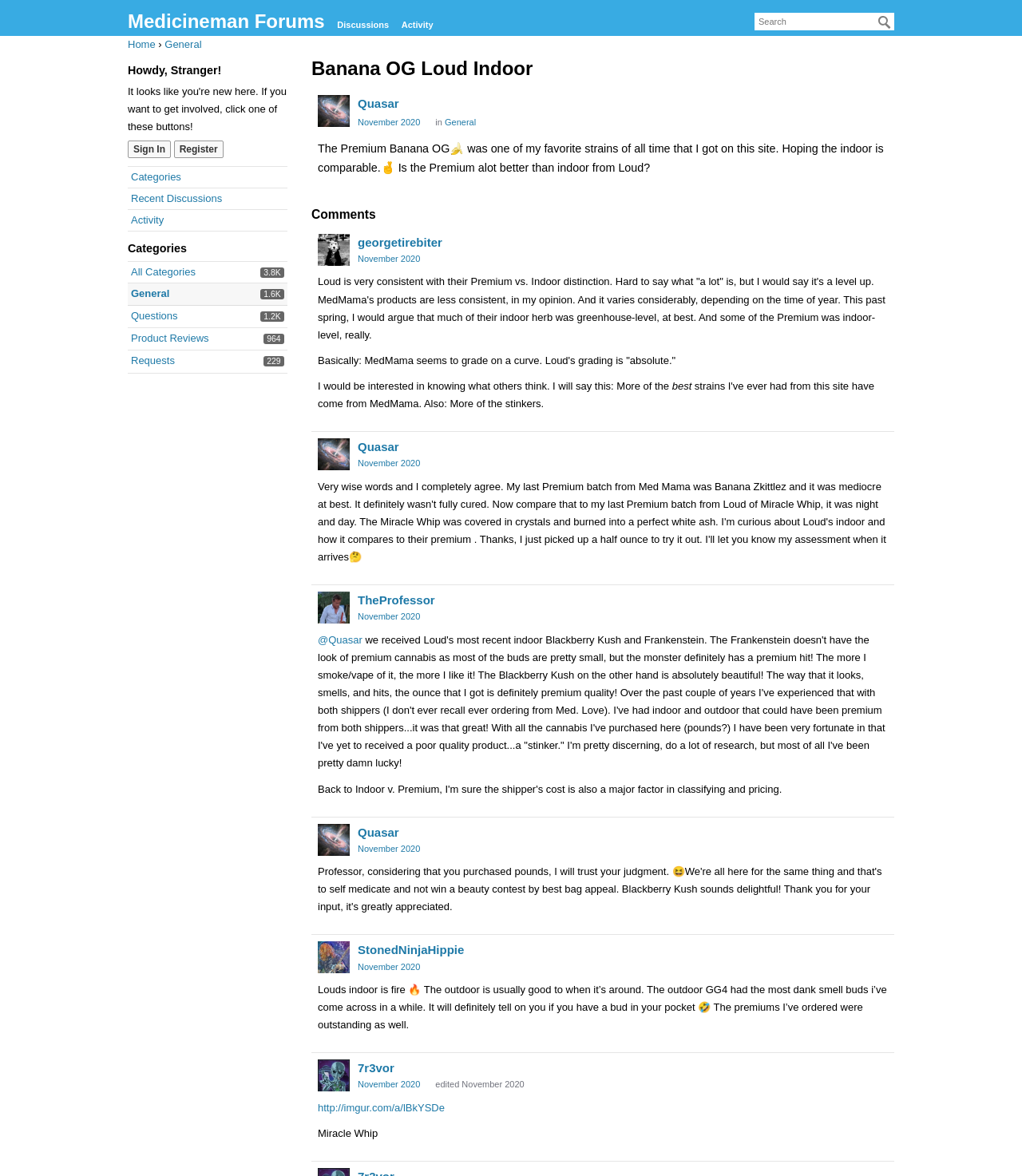What is the name of the forum?
Please answer the question with a detailed response using the information from the screenshot.

I determined the answer by looking at the top-left corner of the webpage, where it says 'Medicineman Forums' in a link format.